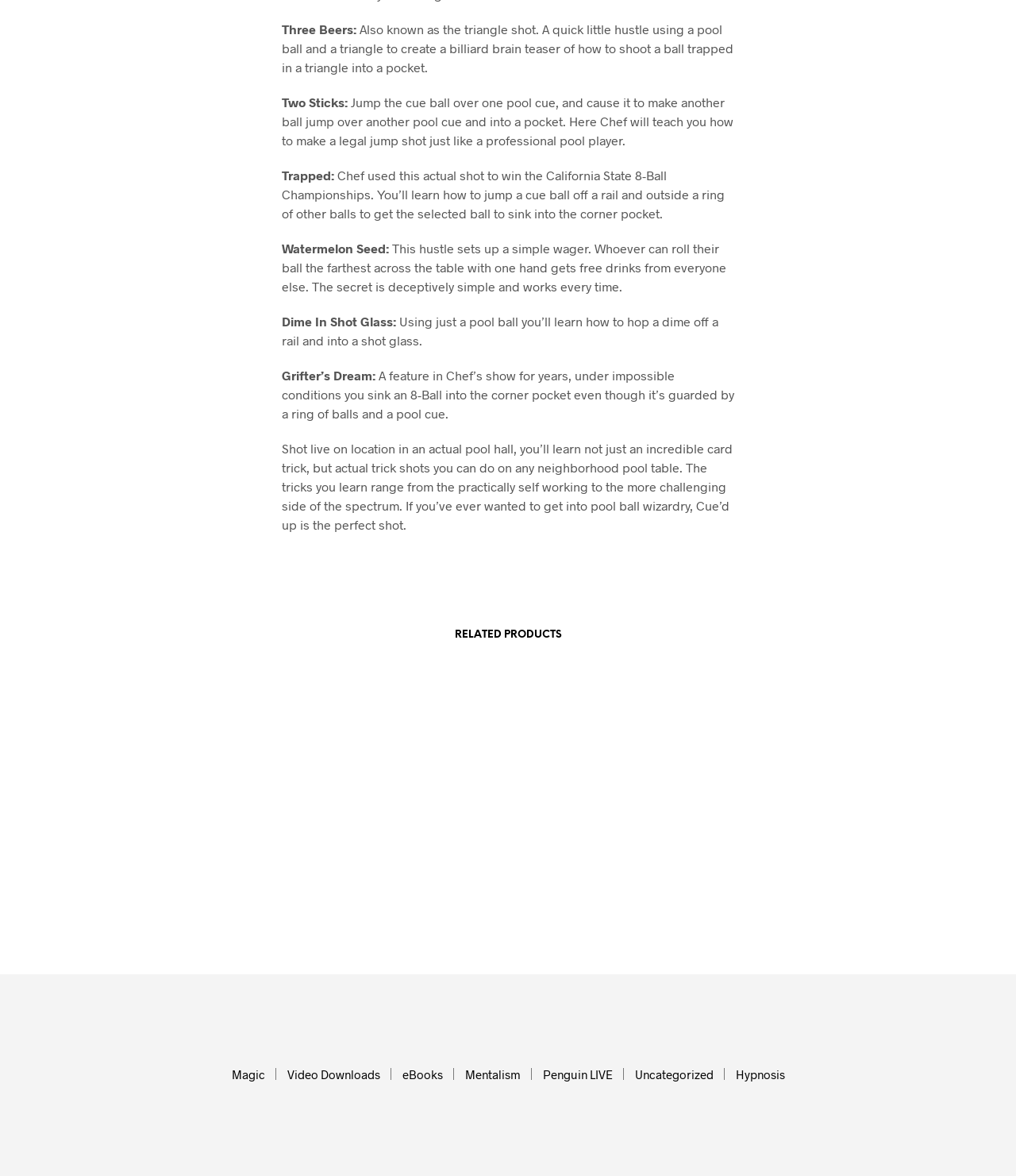How many types of products are listed at the bottom of the page?
Refer to the screenshot and deliver a thorough answer to the question presented.

I counted the number of links at the bottom of the page, which are 'Magic', 'Video Downloads', 'eBooks', 'Mentalism', 'Penguin LIVE', 'Uncategorized', and 'Hypnosis'.